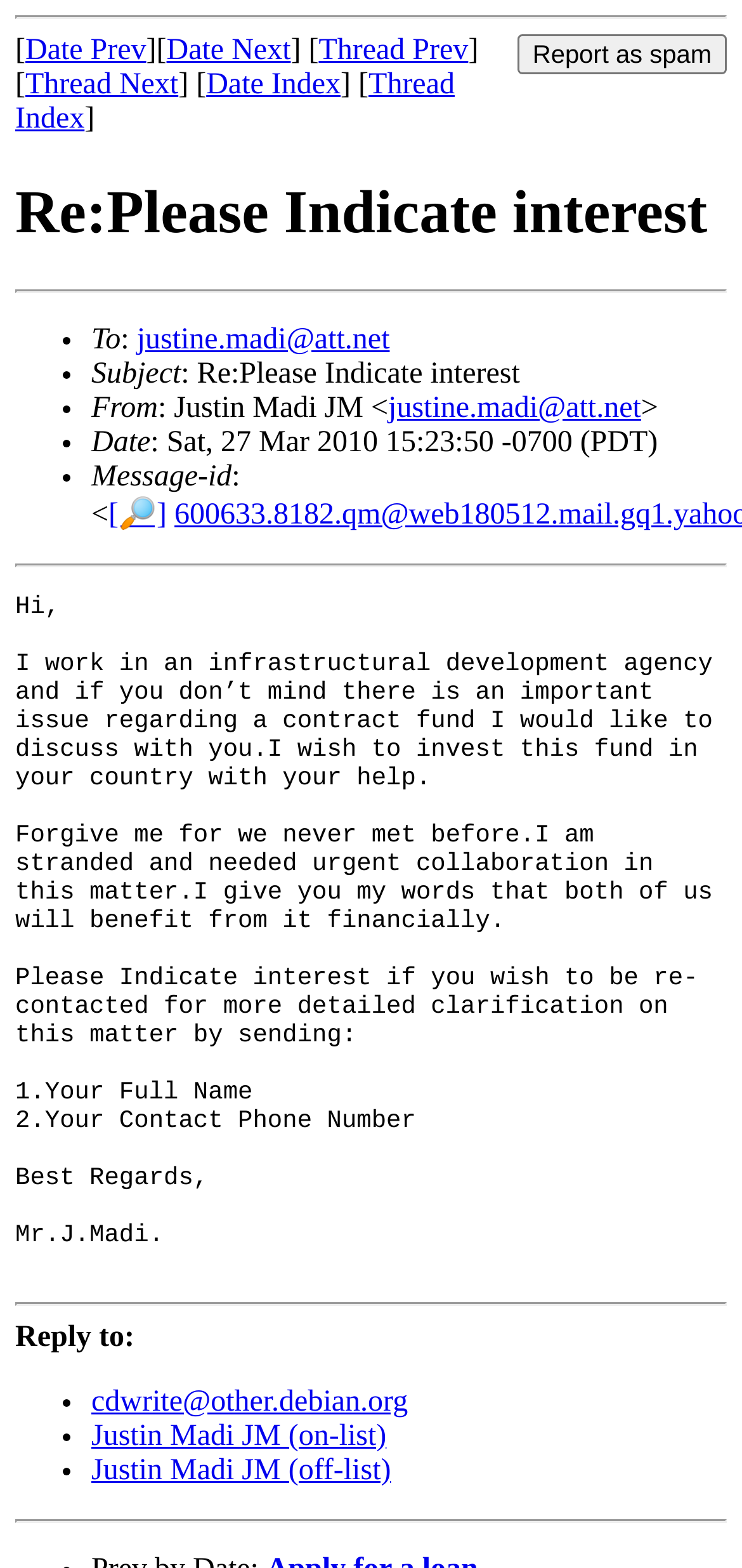Locate the bounding box coordinates of the clickable area needed to fulfill the instruction: "View message from Justin Madi JM".

[0.523, 0.25, 0.864, 0.271]